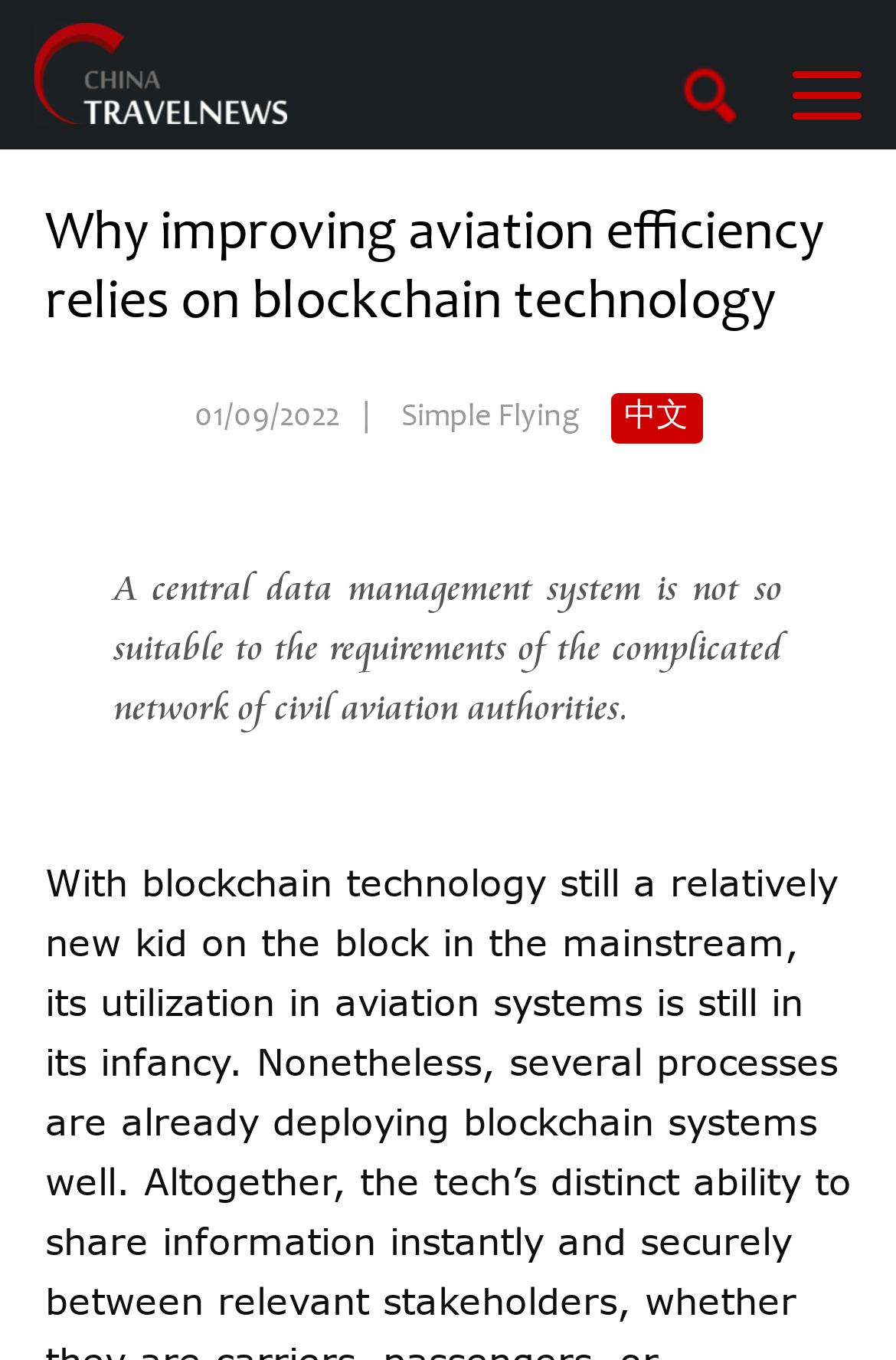Please identify and generate the text content of the webpage's main heading.

Why improving aviation efficiency relies on blockchain technology